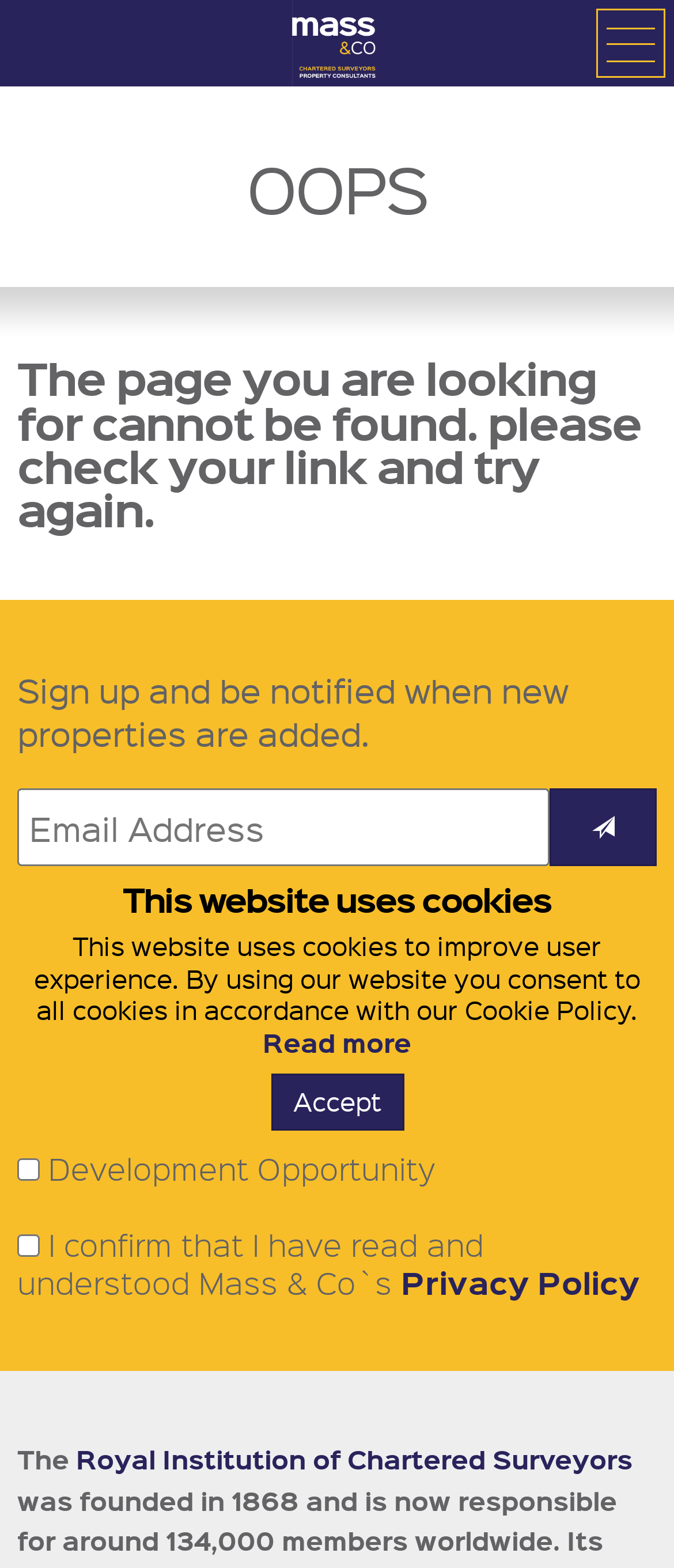For the given element description name="emailaddress" placeholder="Email Address", determine the bounding box coordinates of the UI element. The coordinates should follow the format (top-left x, top-left y, bottom-right x, bottom-right y) and be within the range of 0 to 1.

[0.026, 0.503, 0.816, 0.552]